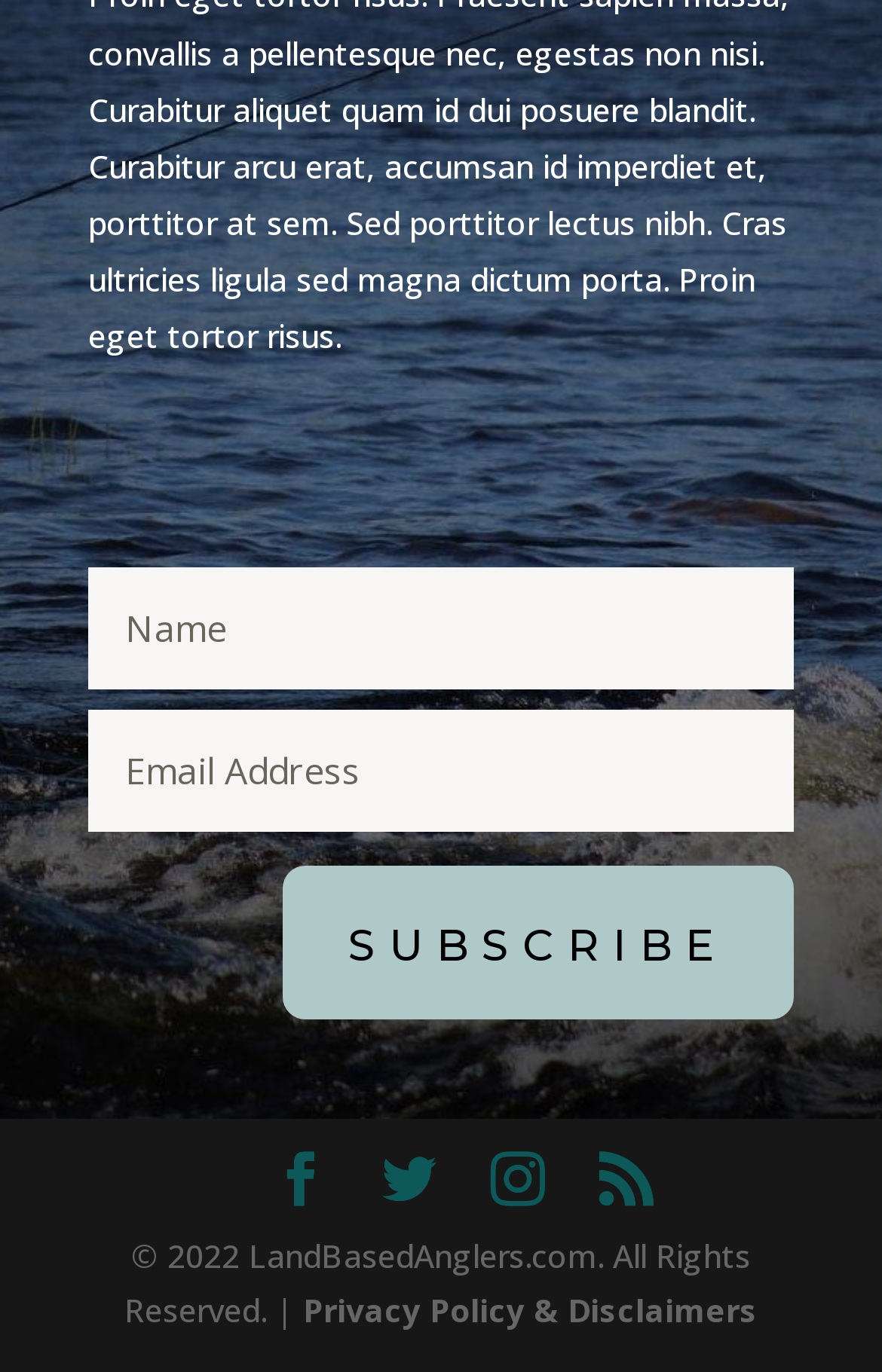What is the purpose of the button?
We need a detailed and meticulous answer to the question.

Based on the text 'SUBSCRIBE' on the button, it can be inferred that the purpose of the button is to allow users to subscribe to something, likely a newsletter or service.